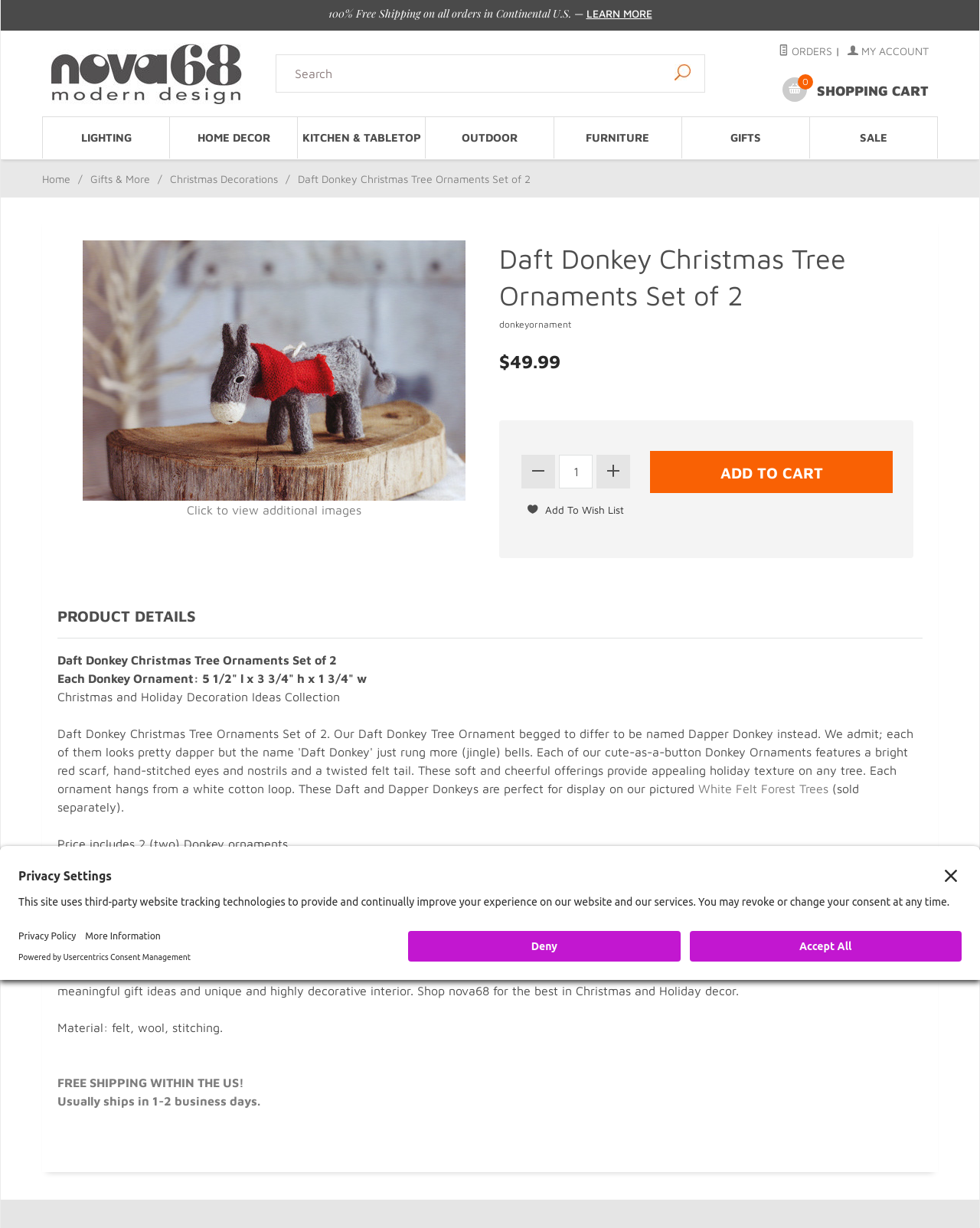Determine the bounding box coordinates of the clickable element to complete this instruction: "Search for products". Provide the coordinates in the format of four float numbers between 0 and 1, [left, top, right, bottom].

[0.282, 0.05, 0.609, 0.07]